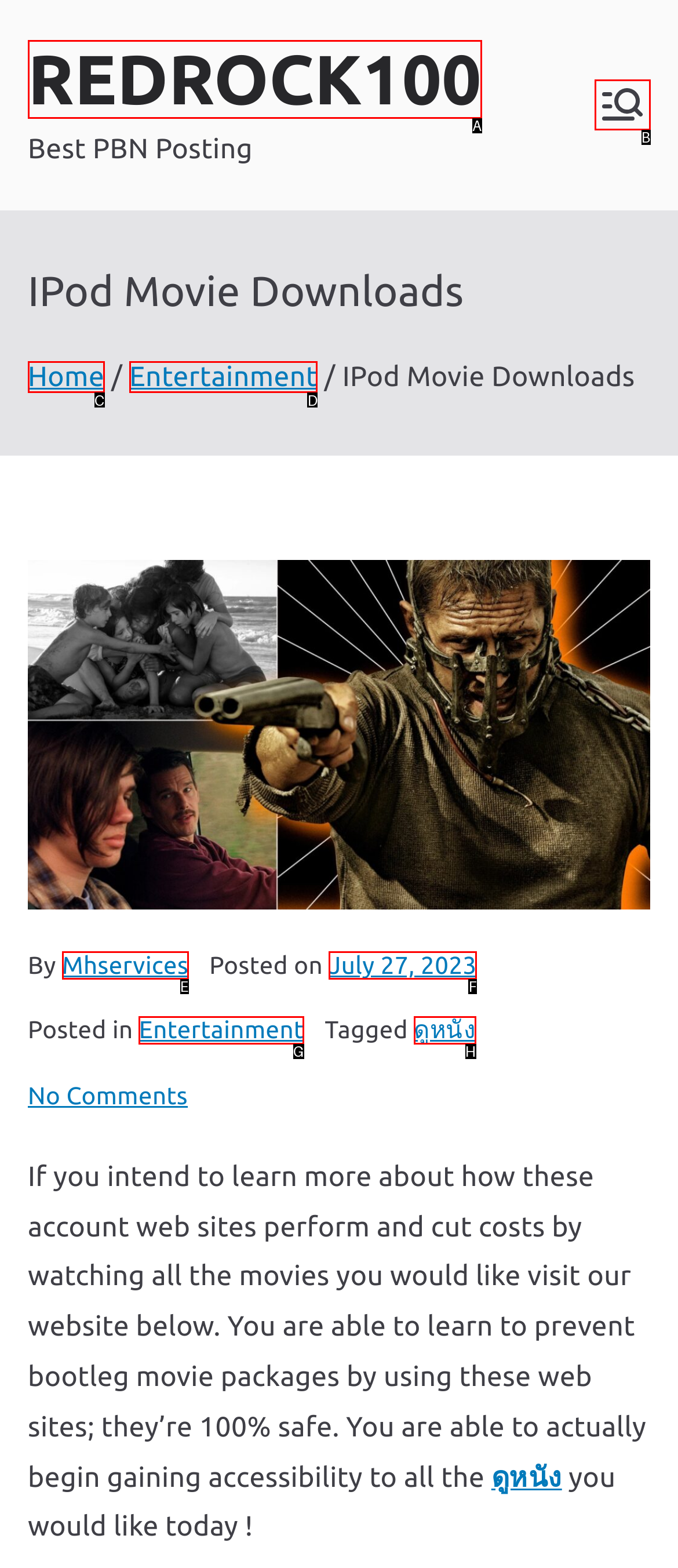Identify the appropriate lettered option to execute the following task: Click the 'Primary Menu' button
Respond with the letter of the selected choice.

B